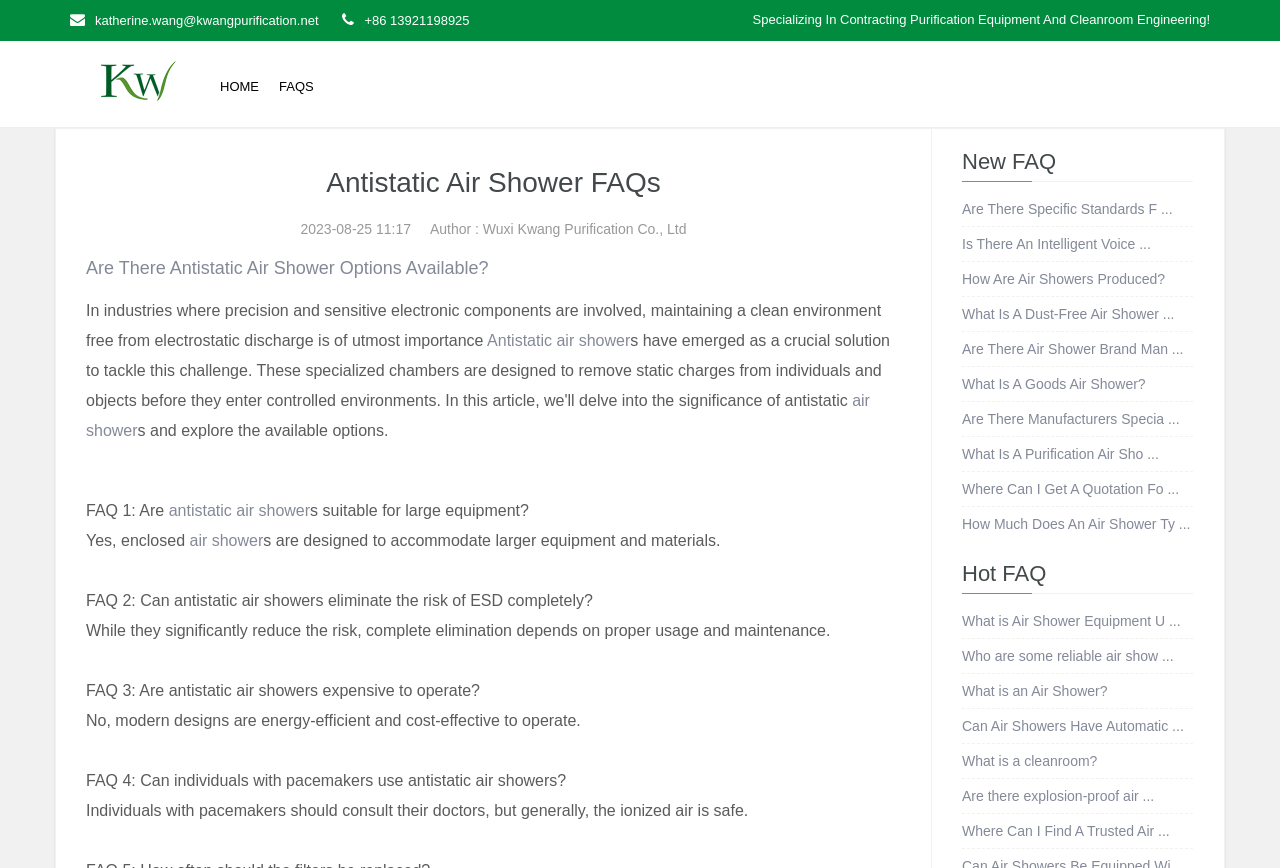Locate the bounding box coordinates of the element to click to perform the following action: 'Click on Ad Creation / Creatives'. The coordinates should be given as four float values between 0 and 1, in the form of [left, top, right, bottom].

None